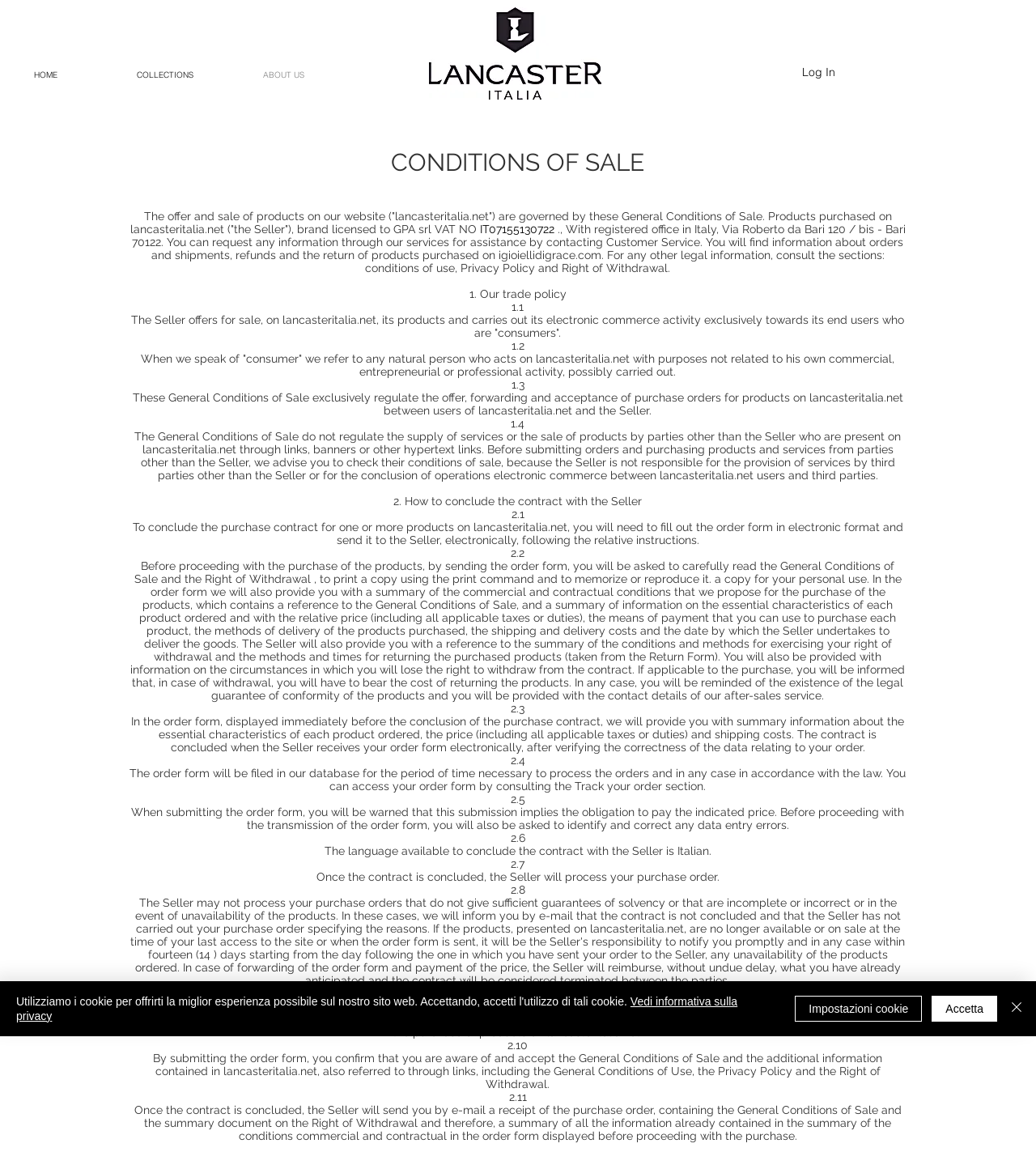Illustrate the webpage with a detailed description.

The webpage is about the Conditions of Sale for Lancaster Italia, an online store. At the top, there is a navigation menu with links to "COLLECTIONS" and "ABOUT US" on the left, and a Lancaster Italia logo on the right. Next to the logo, there is a "Log In" button.

Below the navigation menu, there is a heading that reads "CONDITIONS OF SALE" followed by a brief introduction to the General Conditions of Sale. The introduction is divided into several paragraphs, which explain that the conditions of sale govern the offer and sale of products on the website, and that the seller only sells to end-users who are consumers.

The main content of the webpage is divided into sections, each with a heading and numbered paragraphs. The sections cover topics such as the seller's trade policy, how to conclude a contract with the seller, and the language available to conclude the contract. The paragraphs provide detailed information on each topic, including the seller's obligations, the buyer's obligations, and the process of concluding a purchase.

At the bottom of the webpage, there is a cookie policy alert that informs users that the website uses cookies to provide the best possible experience. The alert provides a link to the privacy policy and buttons to accept, customize, or close the alert.

Overall, the webpage is a detailed and informative page that outlines the conditions of sale for Lancaster Italia's online store.